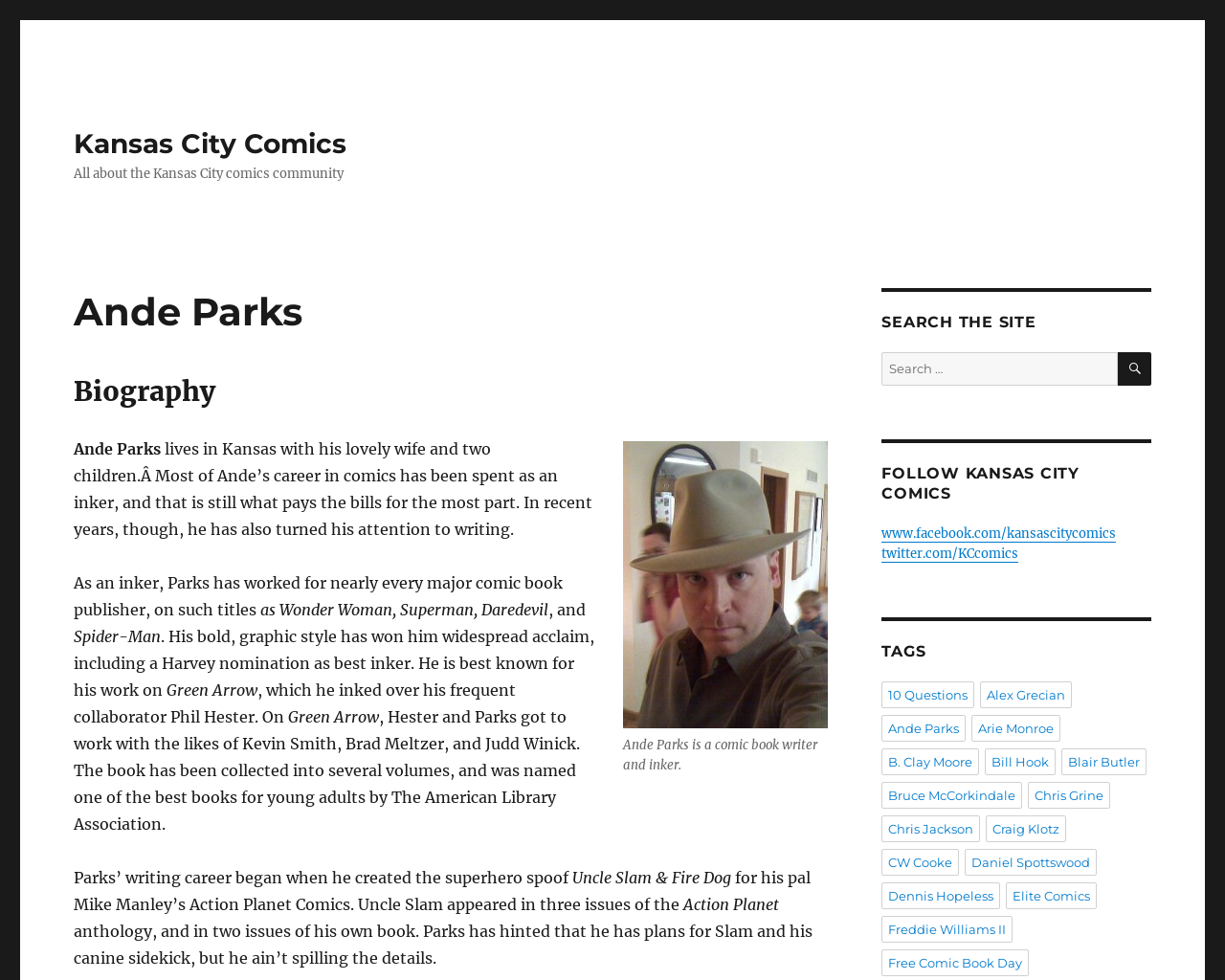Locate the bounding box coordinates of the element that should be clicked to fulfill the instruction: "Search for something".

None